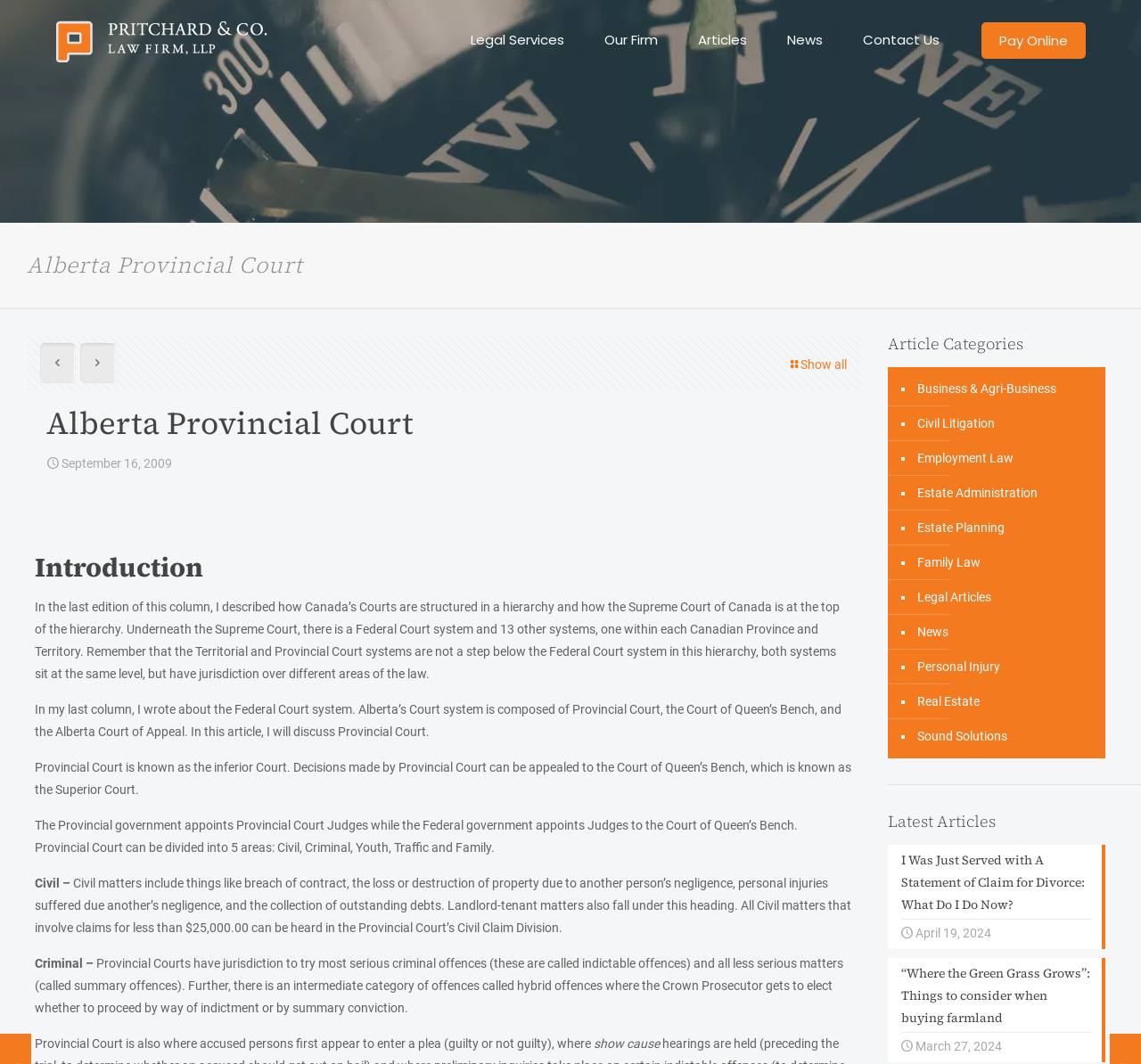Pinpoint the bounding box coordinates of the clickable area necessary to execute the following instruction: "Click the 'Pay Online' link". The coordinates should be given as four float numbers between 0 and 1, namely [left, top, right, bottom].

[0.86, 0.021, 0.952, 0.055]